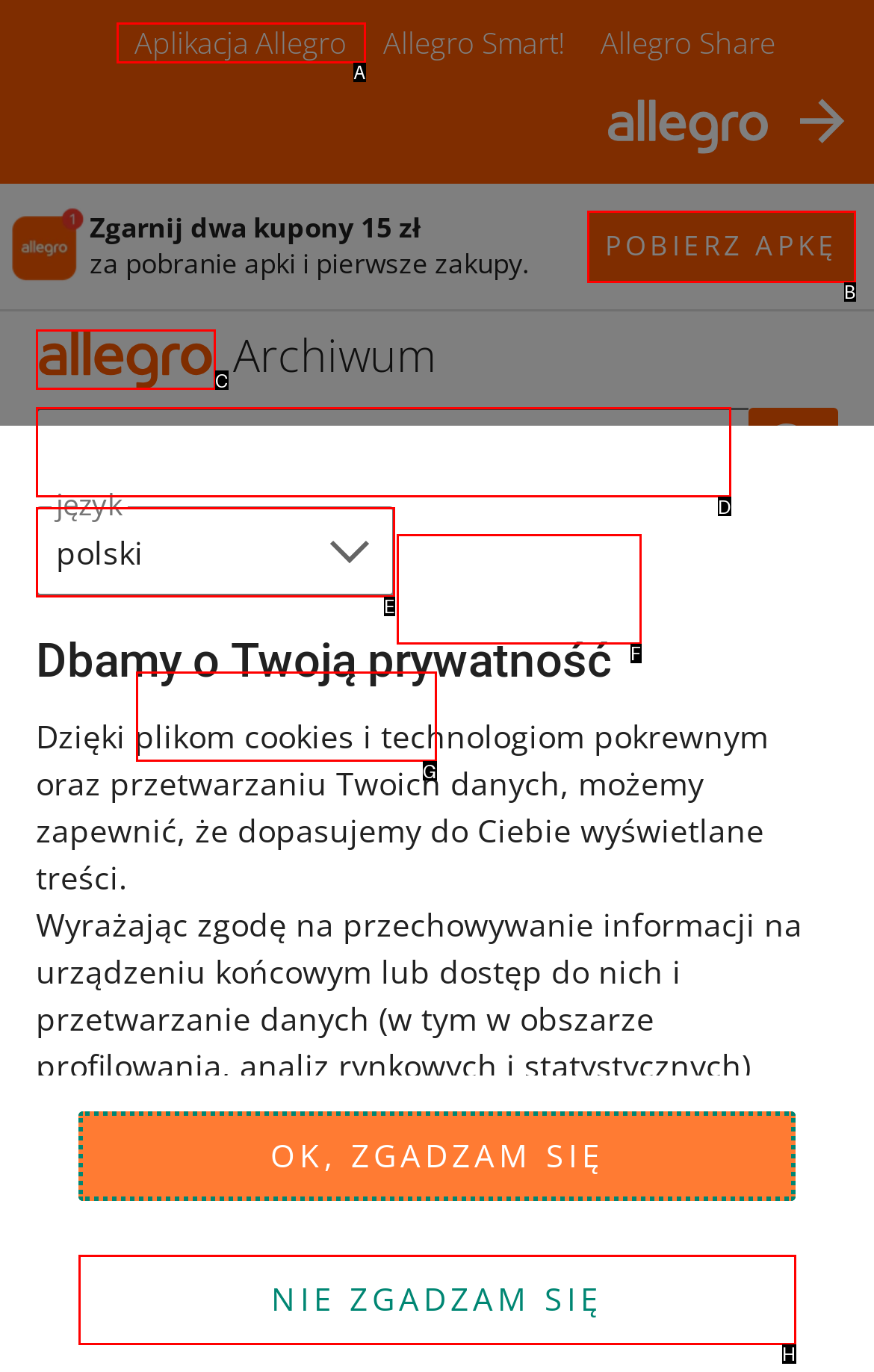Specify which element within the red bounding boxes should be clicked for this task: Download the app Respond with the letter of the correct option.

B